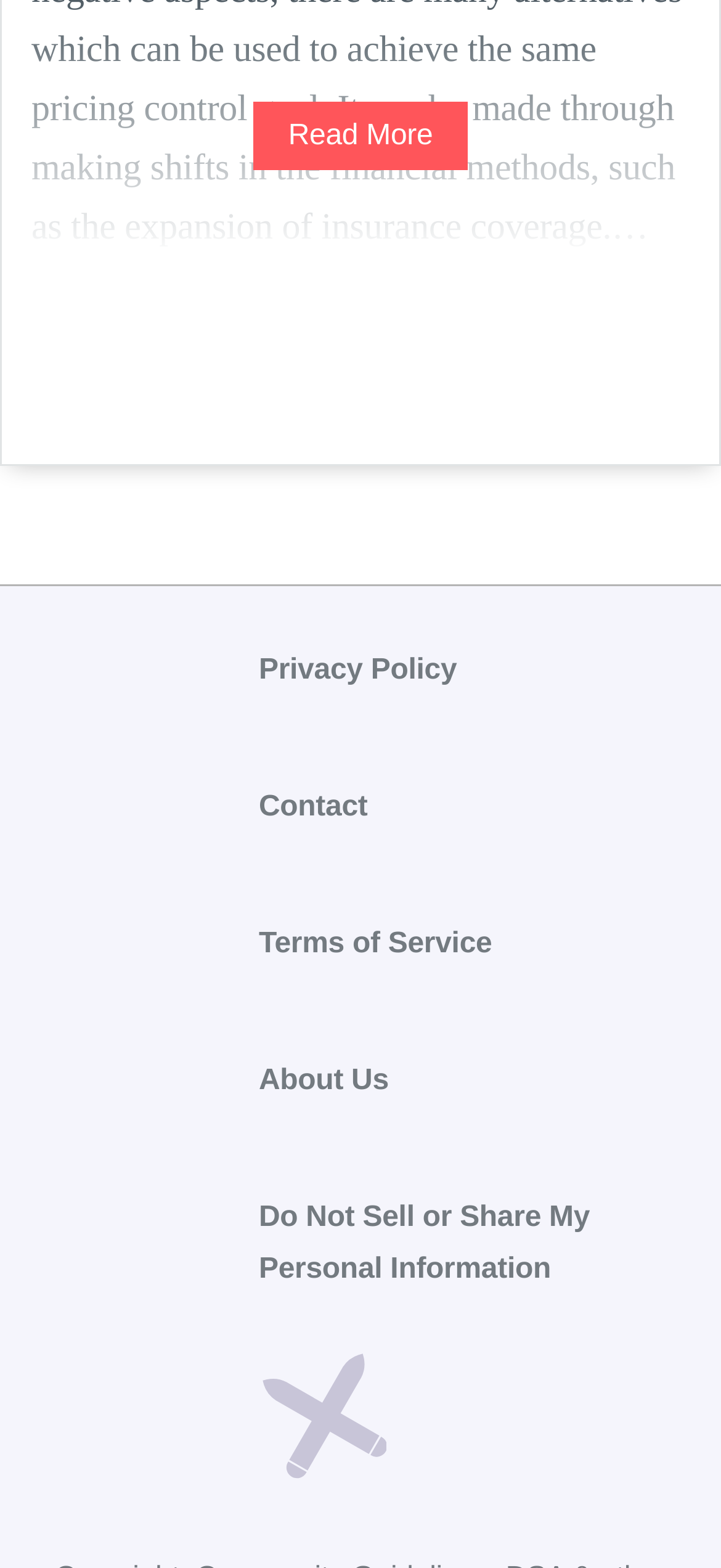What is the vertical position of the 'Contact' link relative to the 'Privacy Policy' link? Observe the screenshot and provide a one-word or short phrase answer.

below